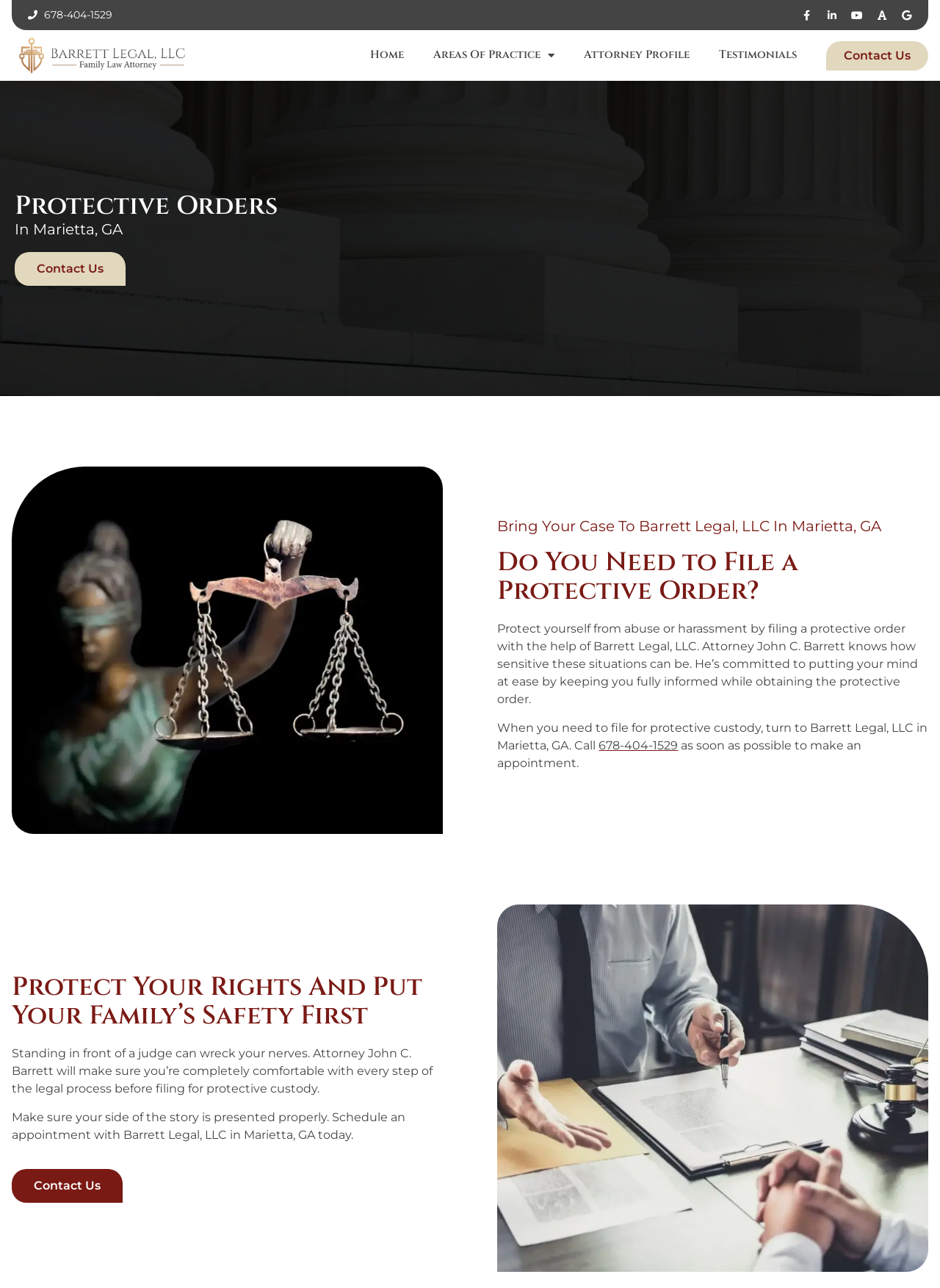Locate the bounding box coordinates of the area where you should click to accomplish the instruction: "Contact Us".

[0.879, 0.032, 0.987, 0.055]